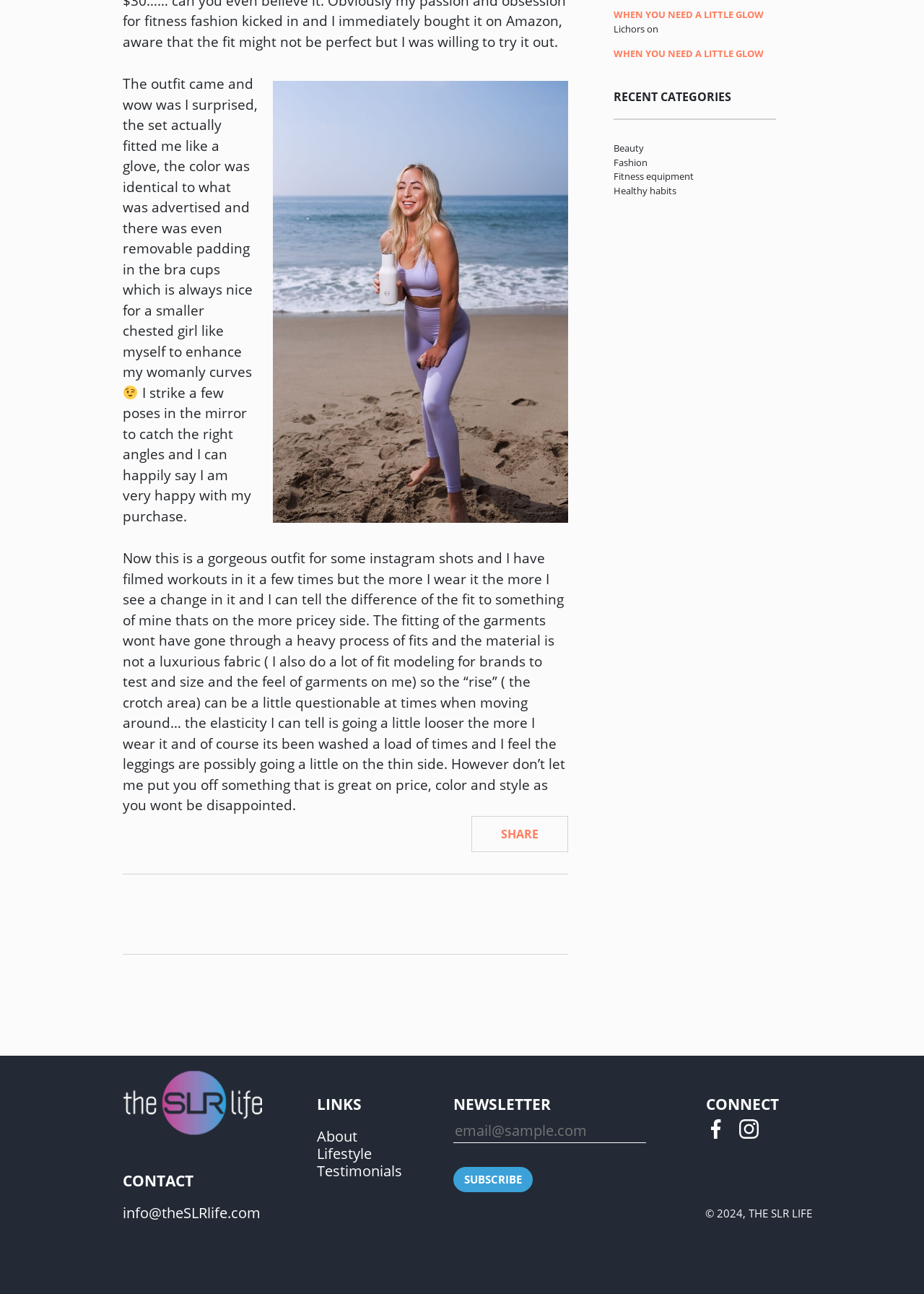Show the bounding box coordinates for the element that needs to be clicked to execute the following instruction: "Click the 'SHARE' button". Provide the coordinates in the form of four float numbers between 0 and 1, i.e., [left, top, right, bottom].

[0.542, 0.638, 0.583, 0.651]